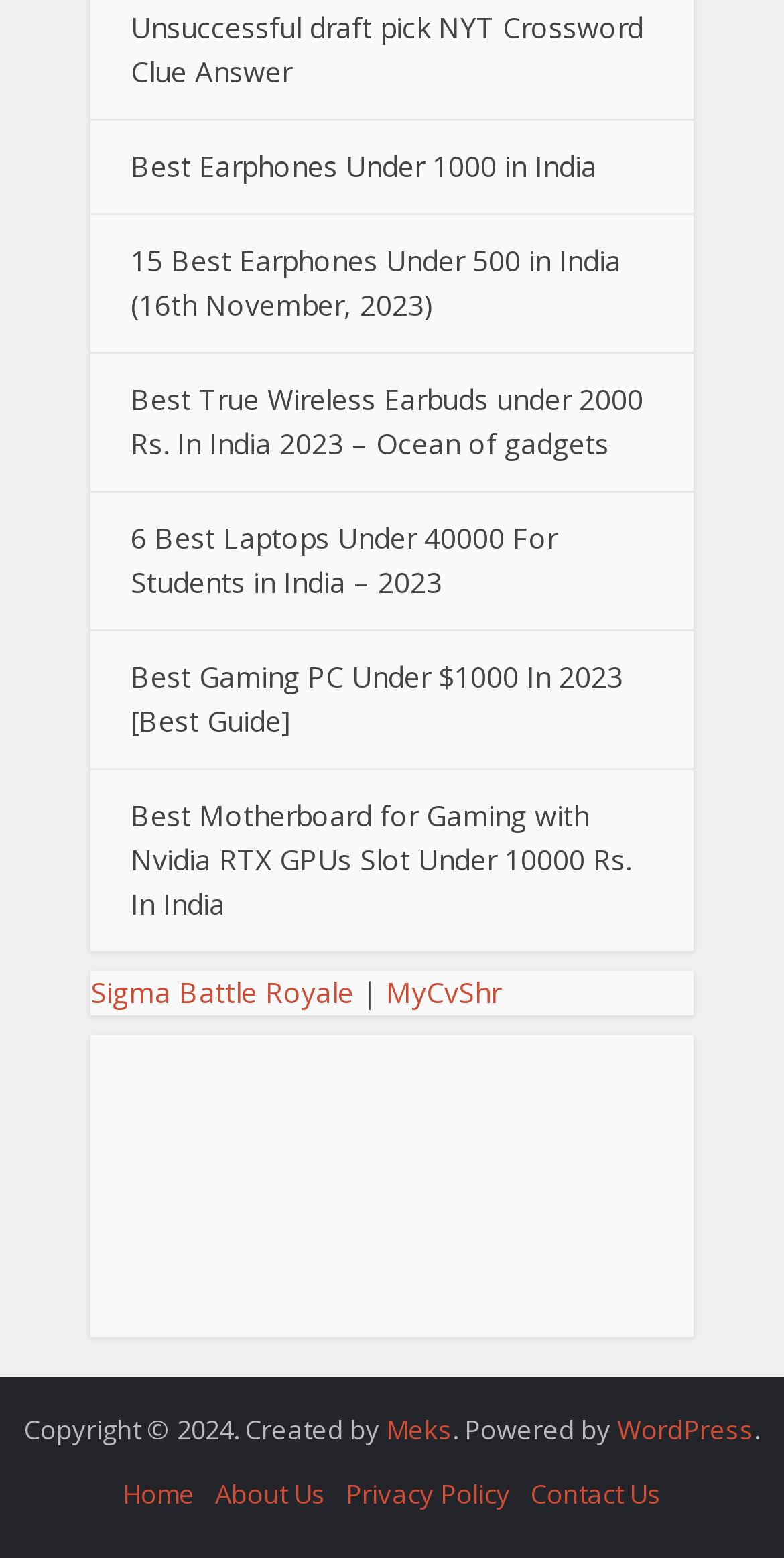Use one word or a short phrase to answer the question provided: 
What is the name of the platform that powers the website?

WordPress